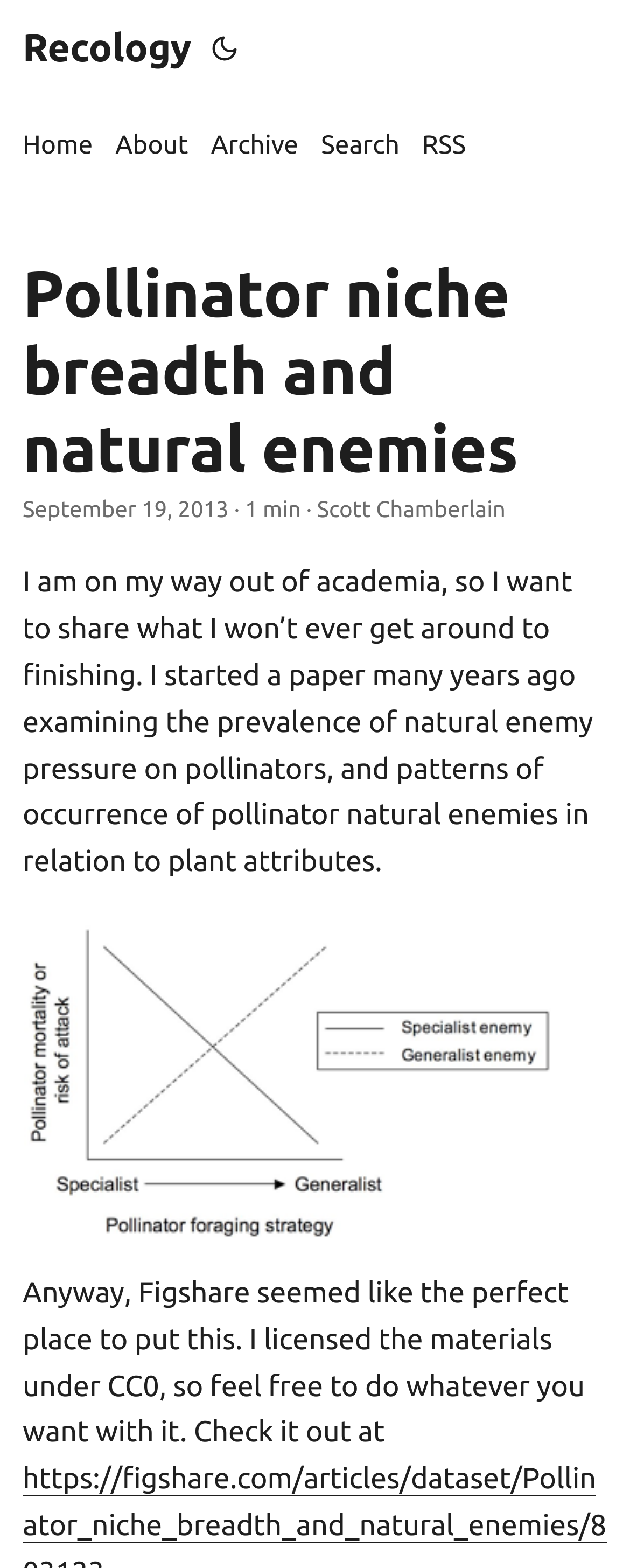Please provide the bounding box coordinate of the region that matches the element description: title="(Alt + T)". Coordinates should be in the format (top-left x, top-left y, bottom-right x, bottom-right y) and all values should be between 0 and 1.

[0.324, 0.0, 0.386, 0.062]